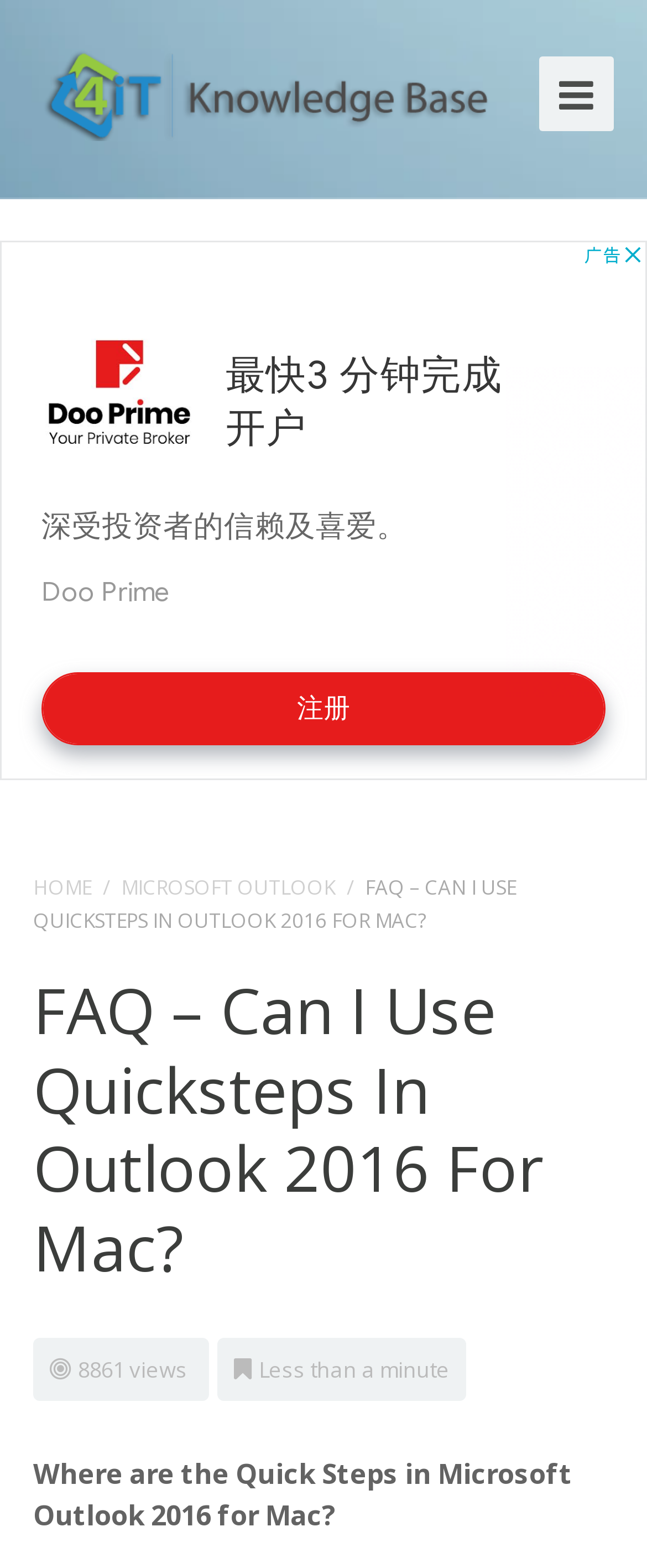What is the estimated reading time of the current article?
Please provide a single word or phrase answer based on the image.

Less than a minute